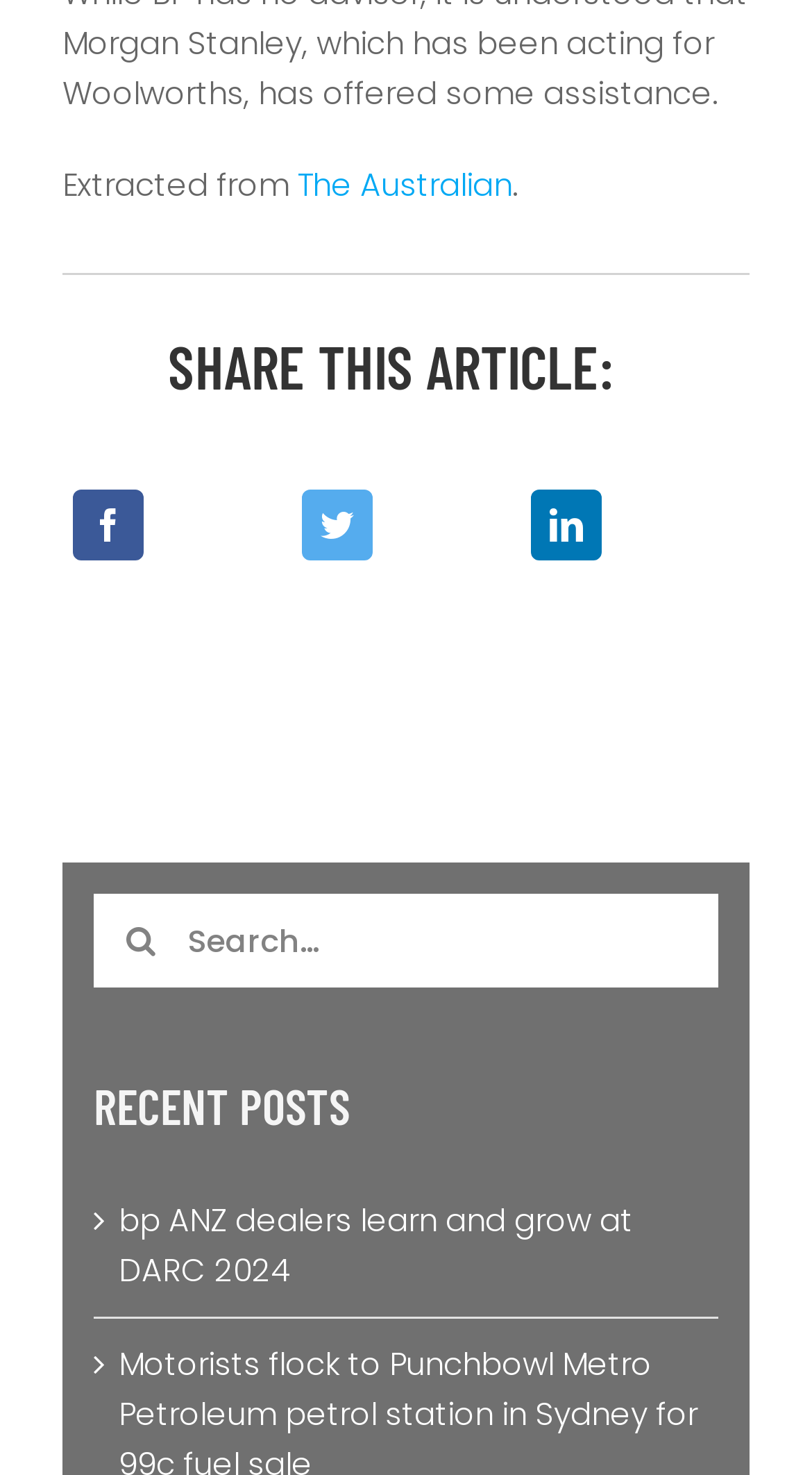Extract the bounding box for the UI element that matches this description: "September 10, 2015February 28, 2023".

None